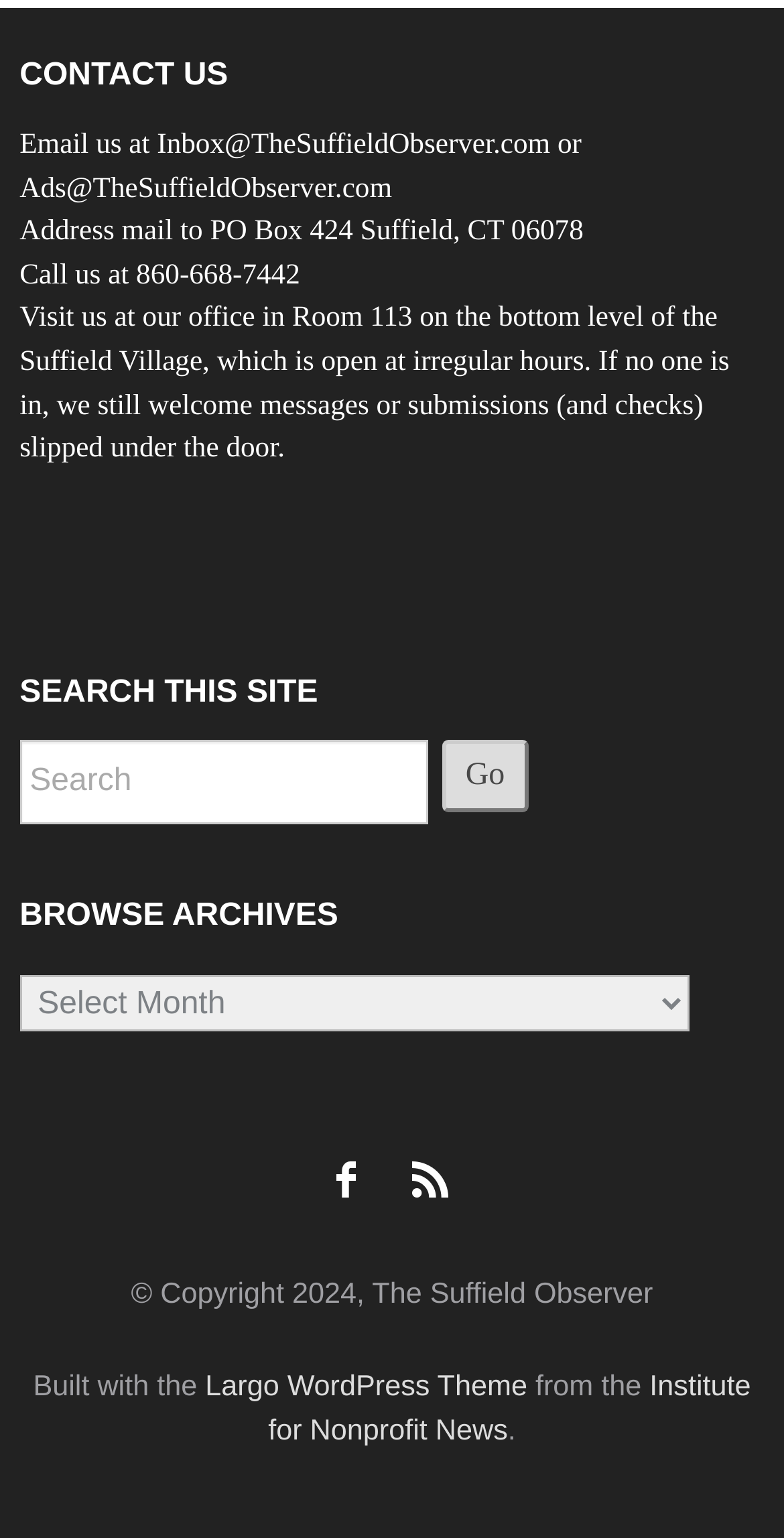Please specify the bounding box coordinates of the clickable region to carry out the following instruction: "Read articles on healthcare". The coordinates should be four float numbers between 0 and 1, in the format [left, top, right, bottom].

None